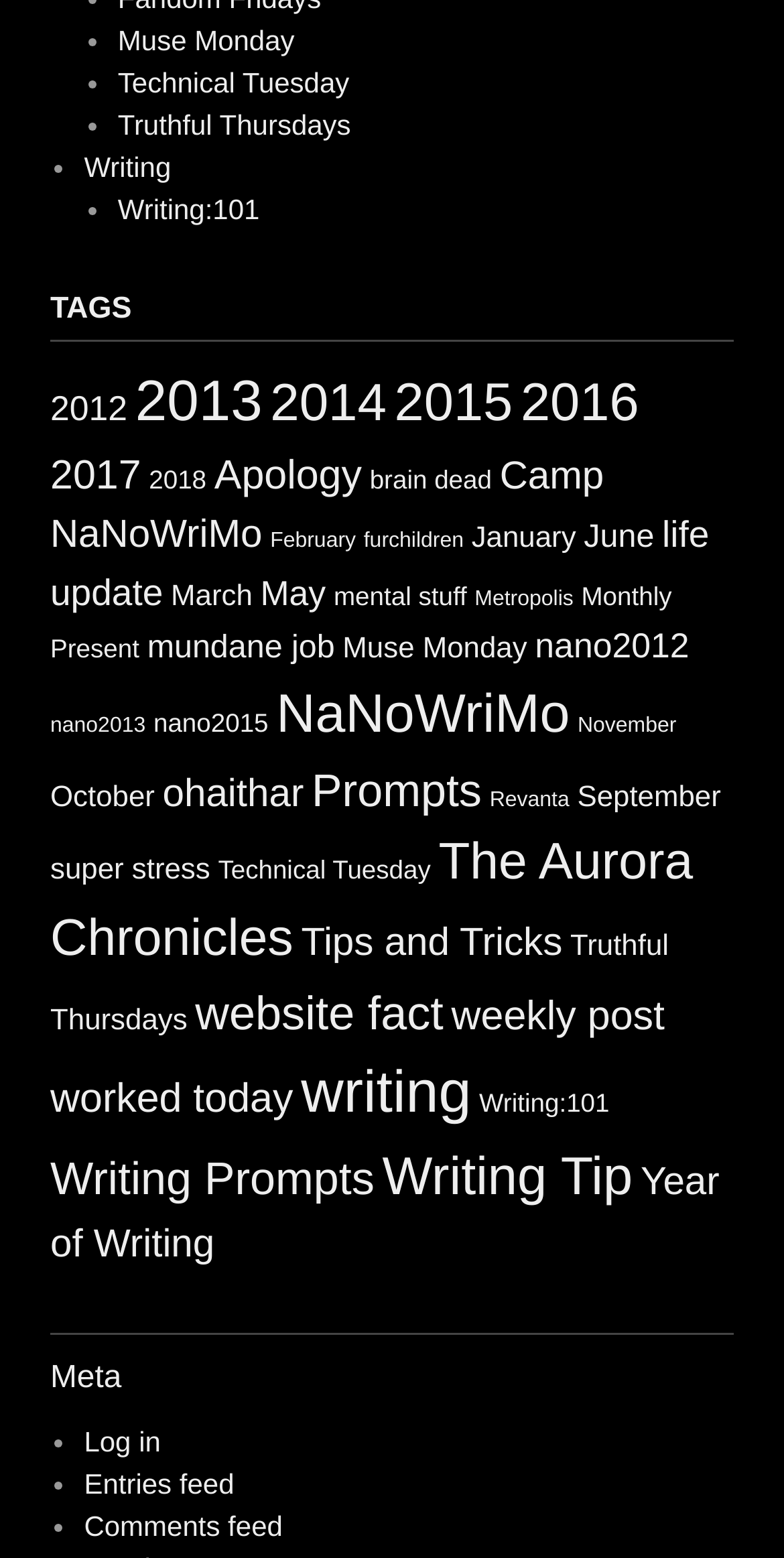How many tags are listed under 'TAGS'? Look at the image and give a one-word or short phrase answer.

30 tags